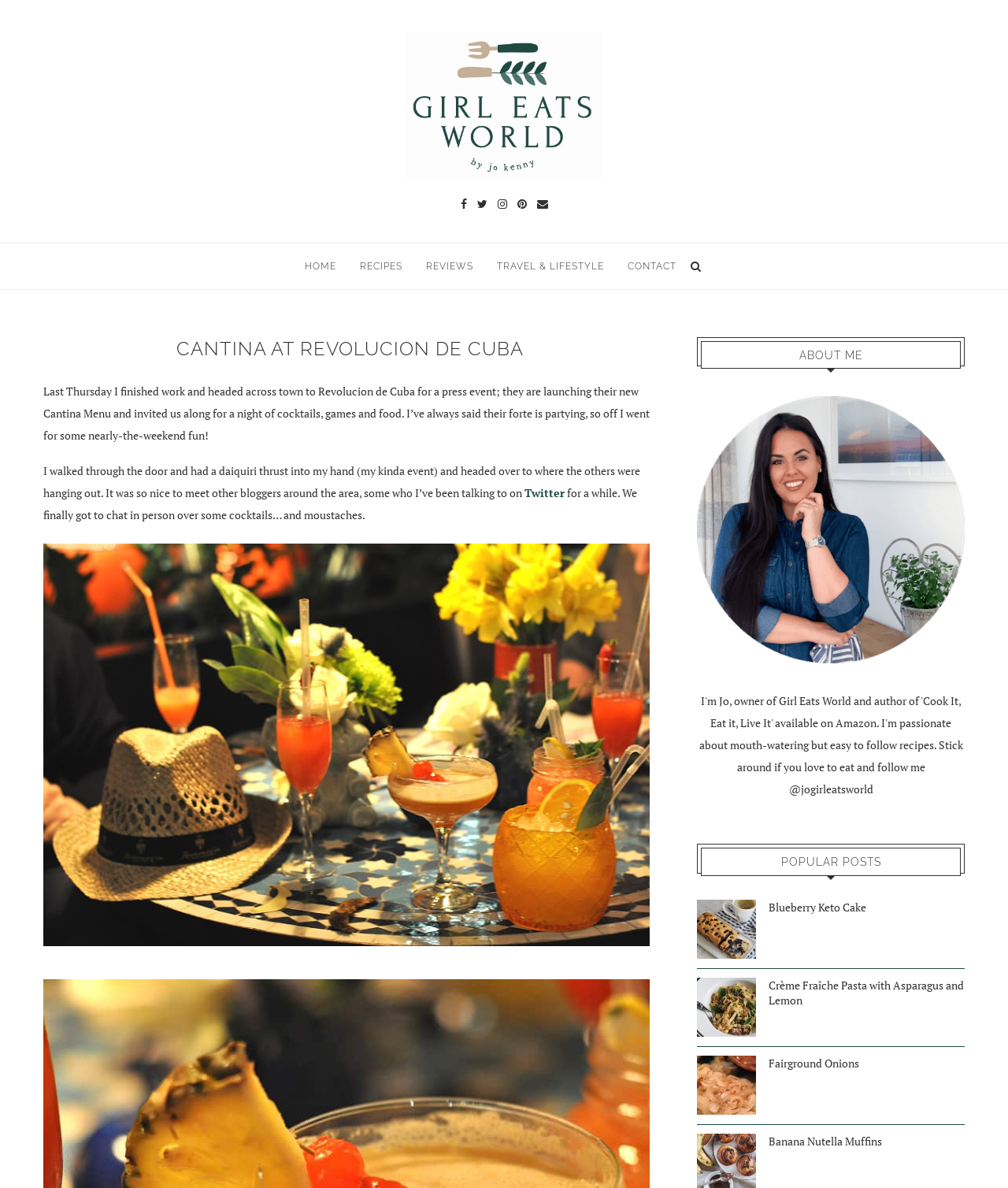Please specify the bounding box coordinates of the element that should be clicked to execute the given instruction: 'Go to Cabinet Land homepage'. Ensure the coordinates are four float numbers between 0 and 1, expressed as [left, top, right, bottom].

None